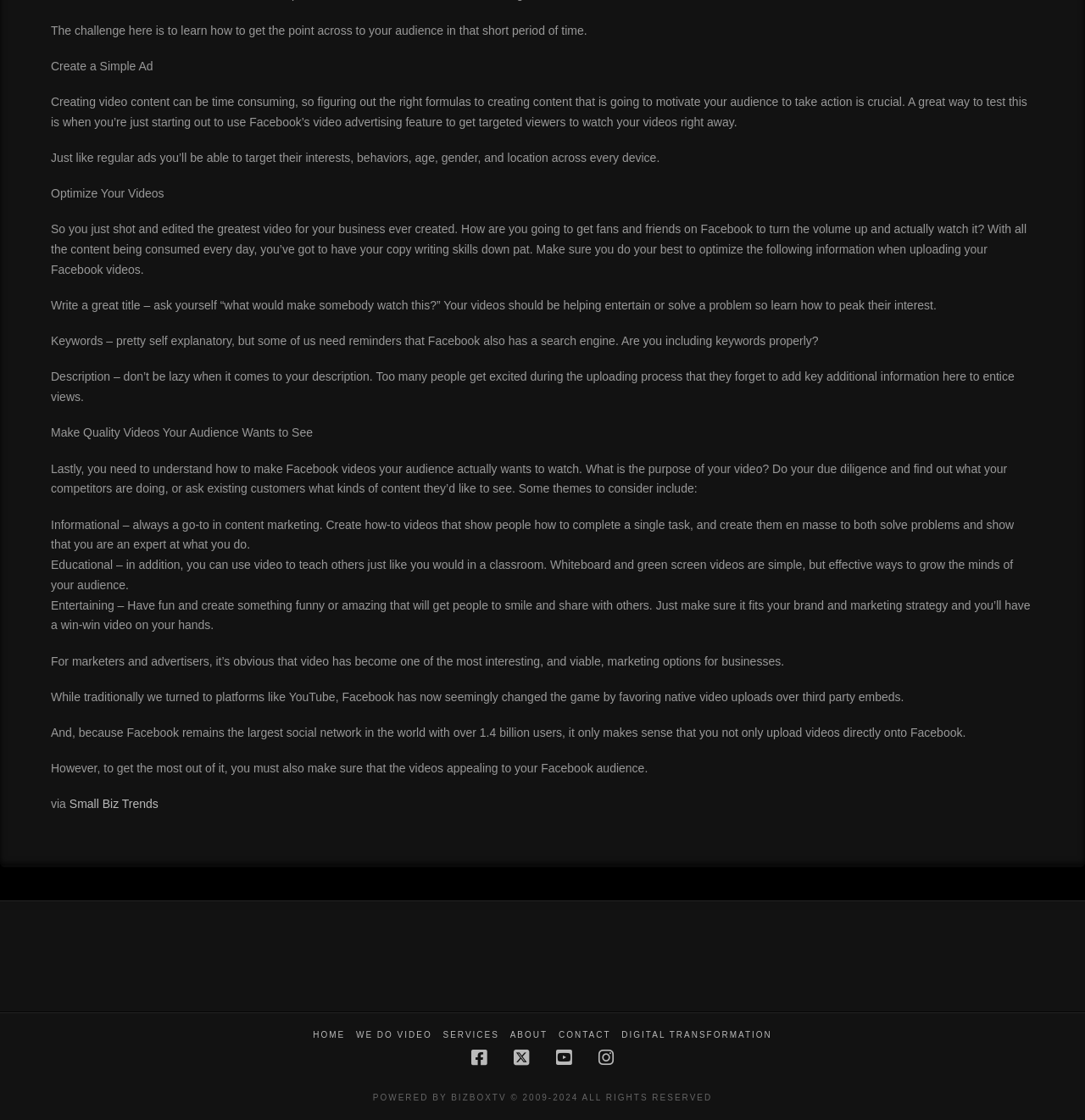Please provide the bounding box coordinates for the element that needs to be clicked to perform the following instruction: "Click on WE DO VIDEO". The coordinates should be given as four float numbers between 0 and 1, i.e., [left, top, right, bottom].

[0.328, 0.919, 0.398, 0.929]